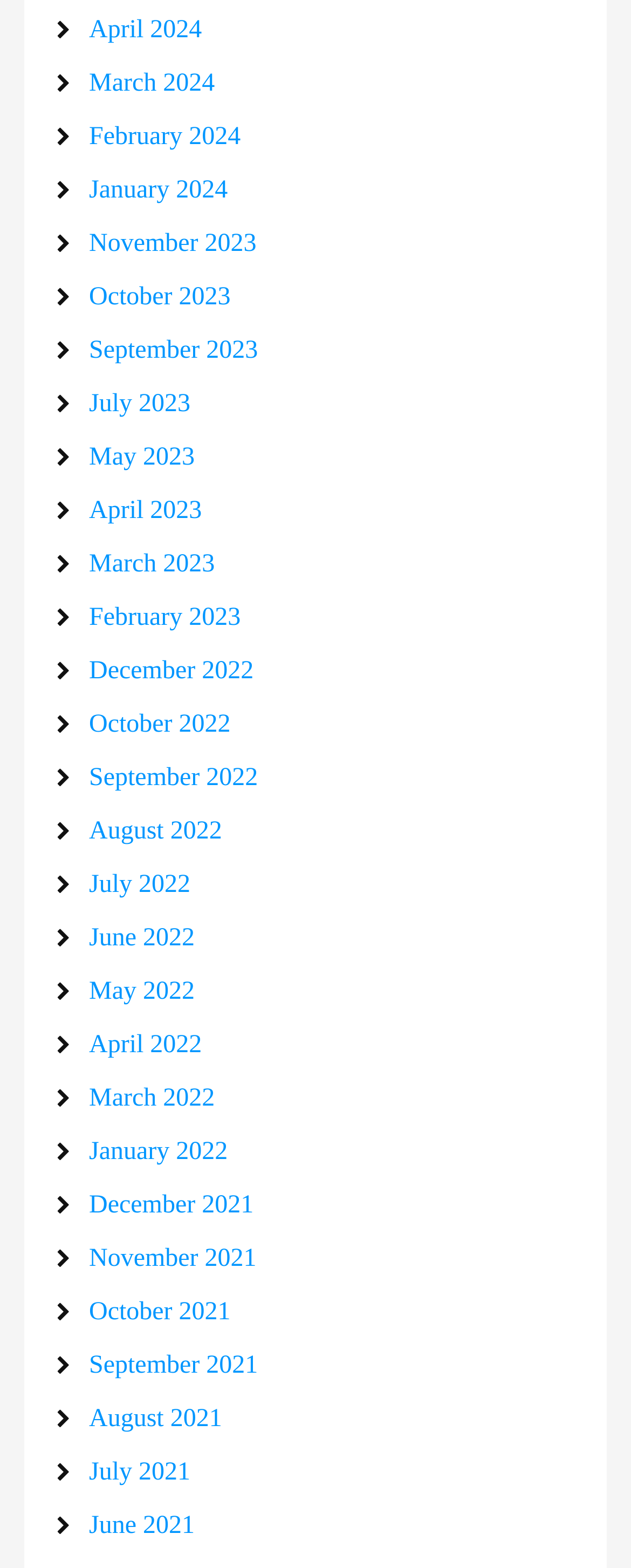Locate and provide the bounding box coordinates for the HTML element that matches this description: "January 2022".

[0.141, 0.726, 0.361, 0.743]